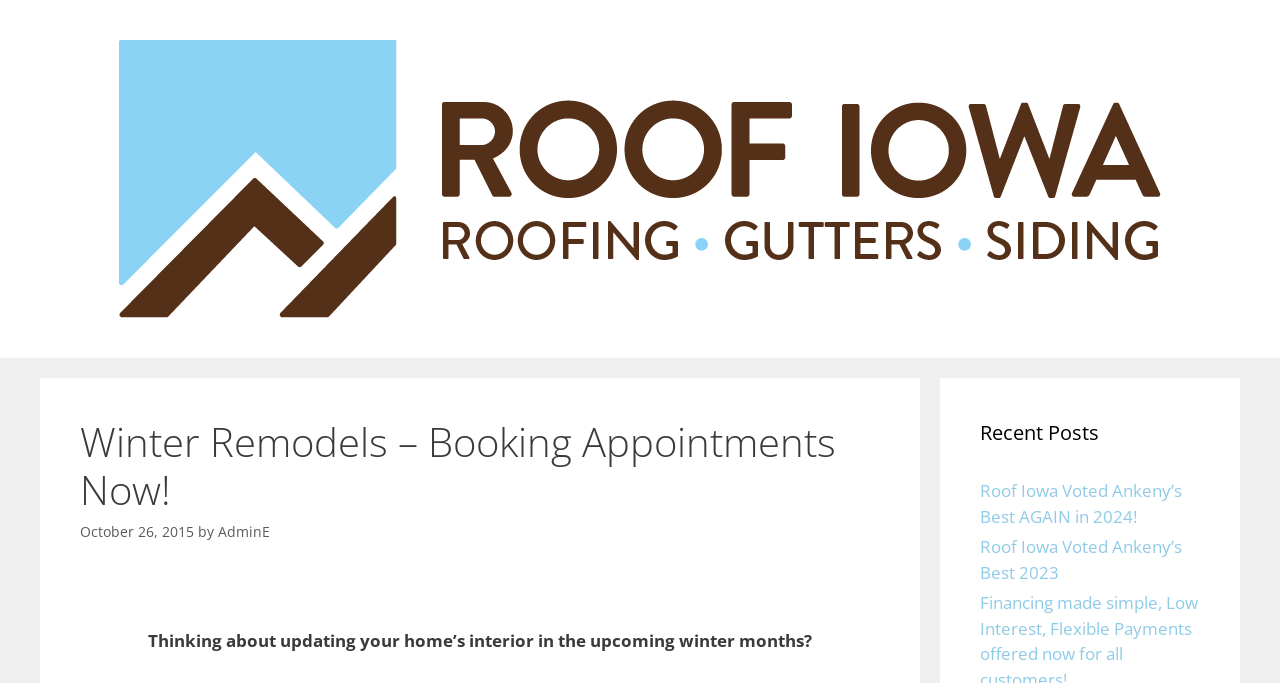What is the date mentioned in the webpage?
Identify the answer in the screenshot and reply with a single word or phrase.

October 26, 2015